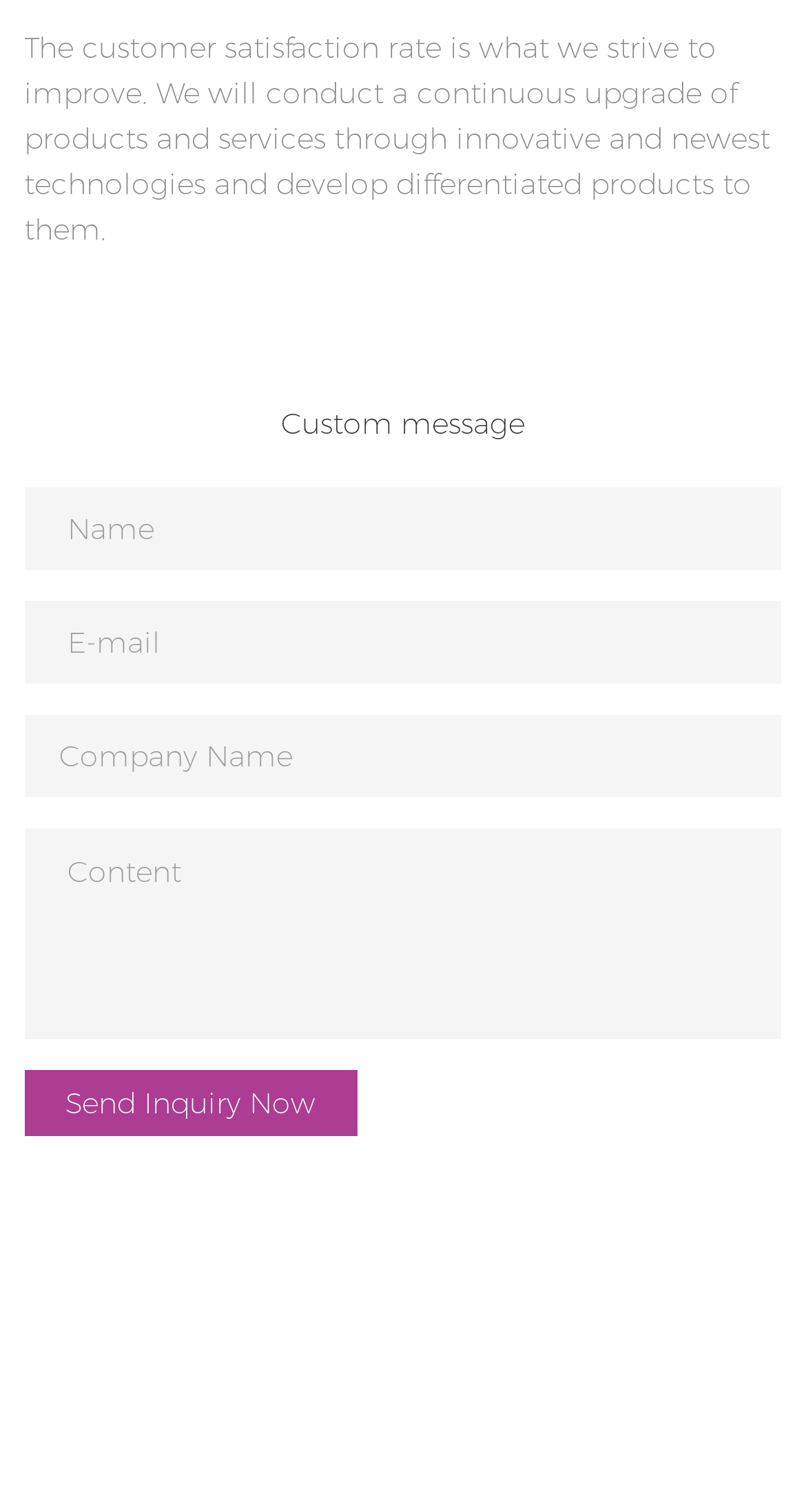Answer the following query concisely with a single word or phrase:
Is the company name field required?

No